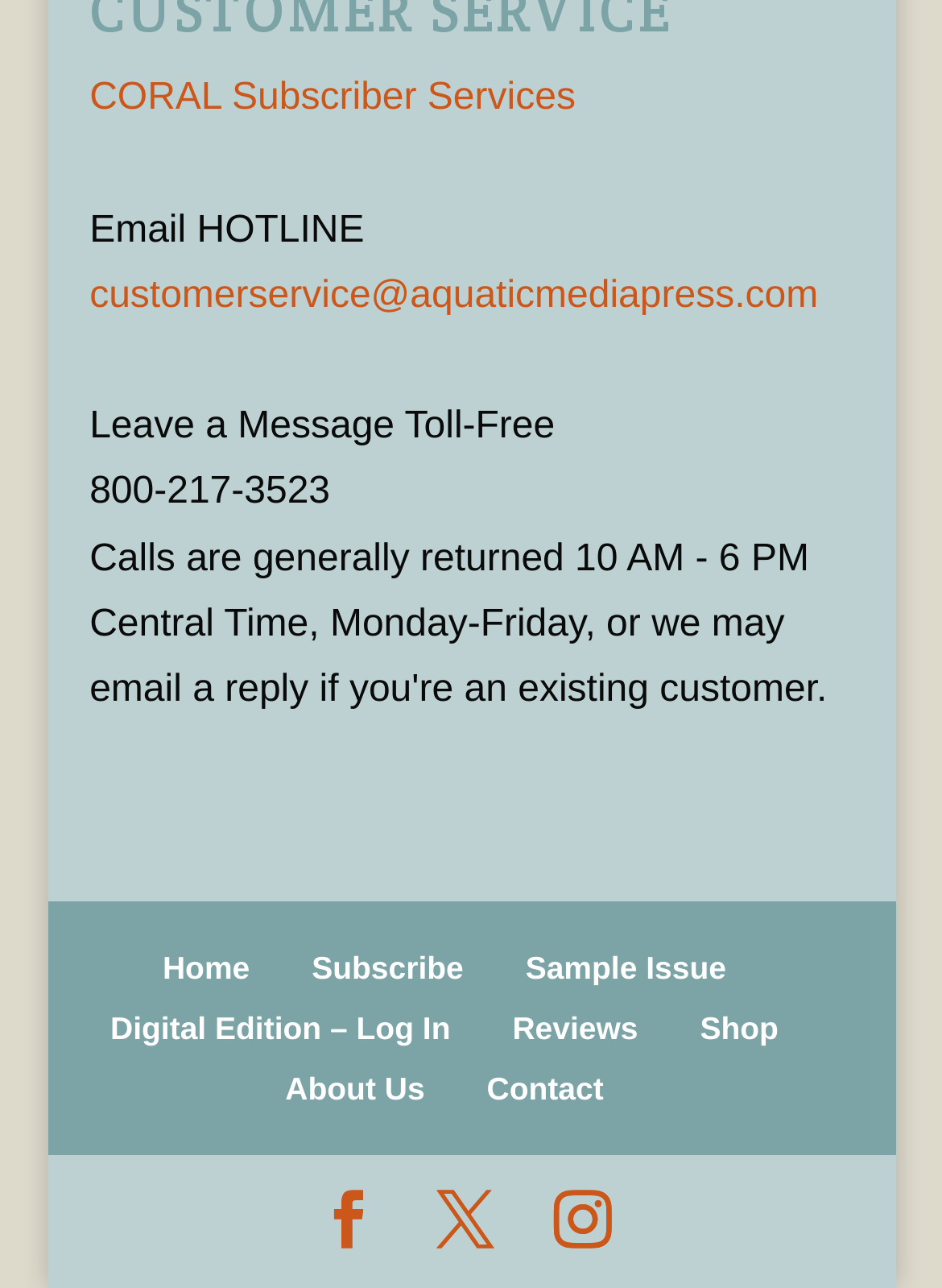Ascertain the bounding box coordinates for the UI element detailed here: "Digital Edition – Log In". The coordinates should be provided as [left, top, right, bottom] with each value being a float between 0 and 1.

[0.117, 0.785, 0.478, 0.813]